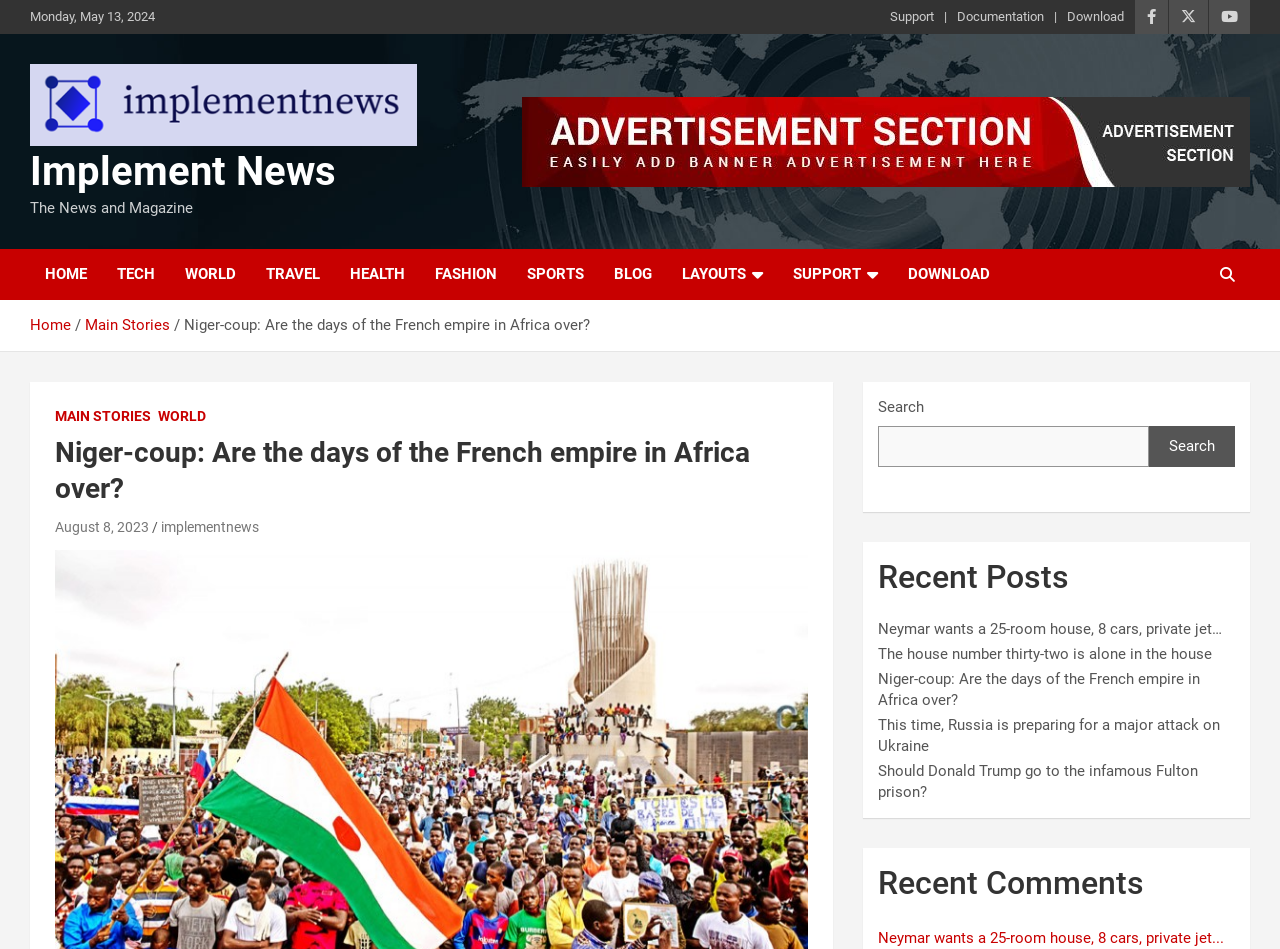Respond with a single word or phrase to the following question:
What type of content is listed under 'Recent Posts'?

News articles